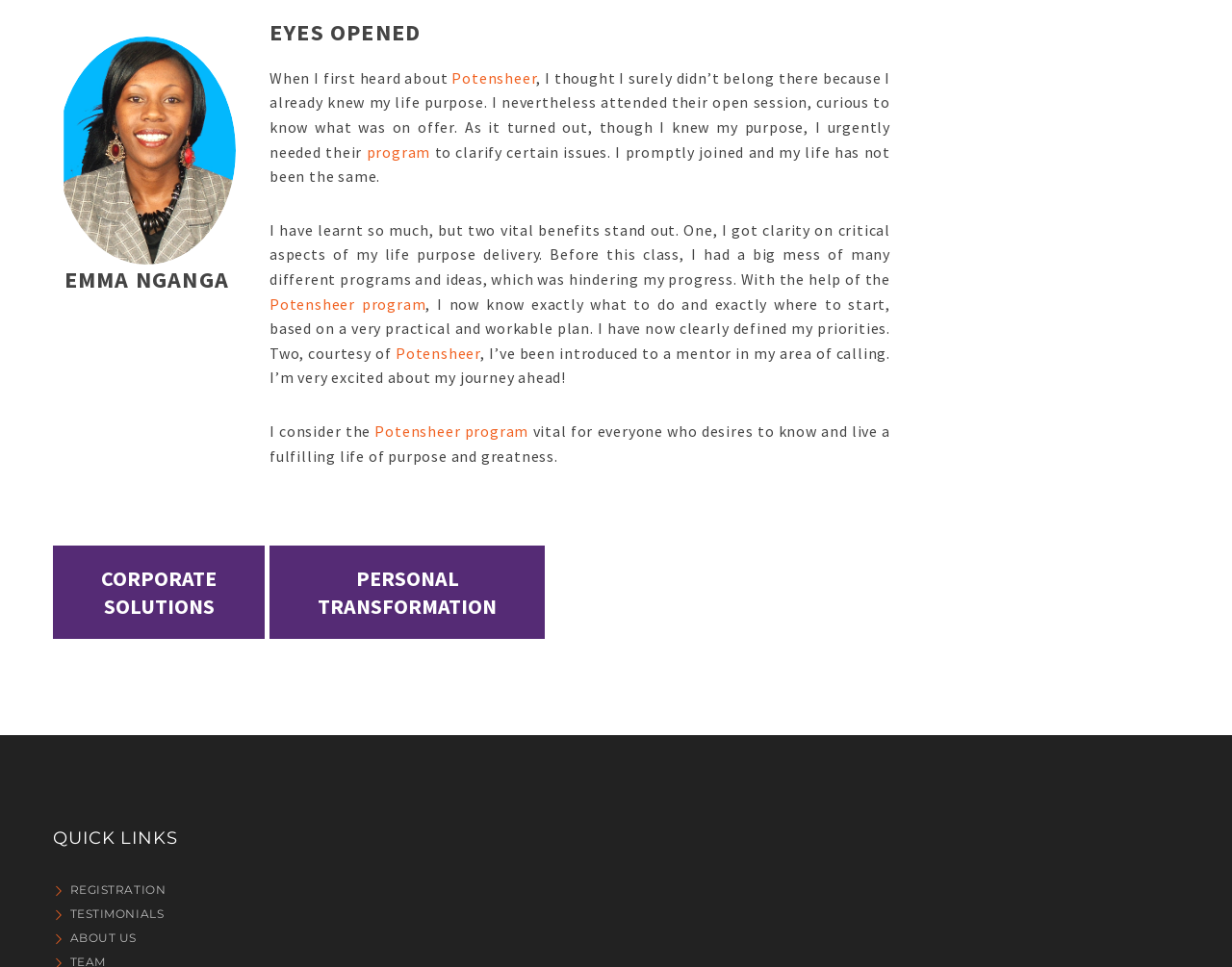Pinpoint the bounding box coordinates of the clickable area needed to execute the instruction: "Register now". The coordinates should be specified as four float numbers between 0 and 1, i.e., [left, top, right, bottom].

[0.043, 0.913, 0.135, 0.928]